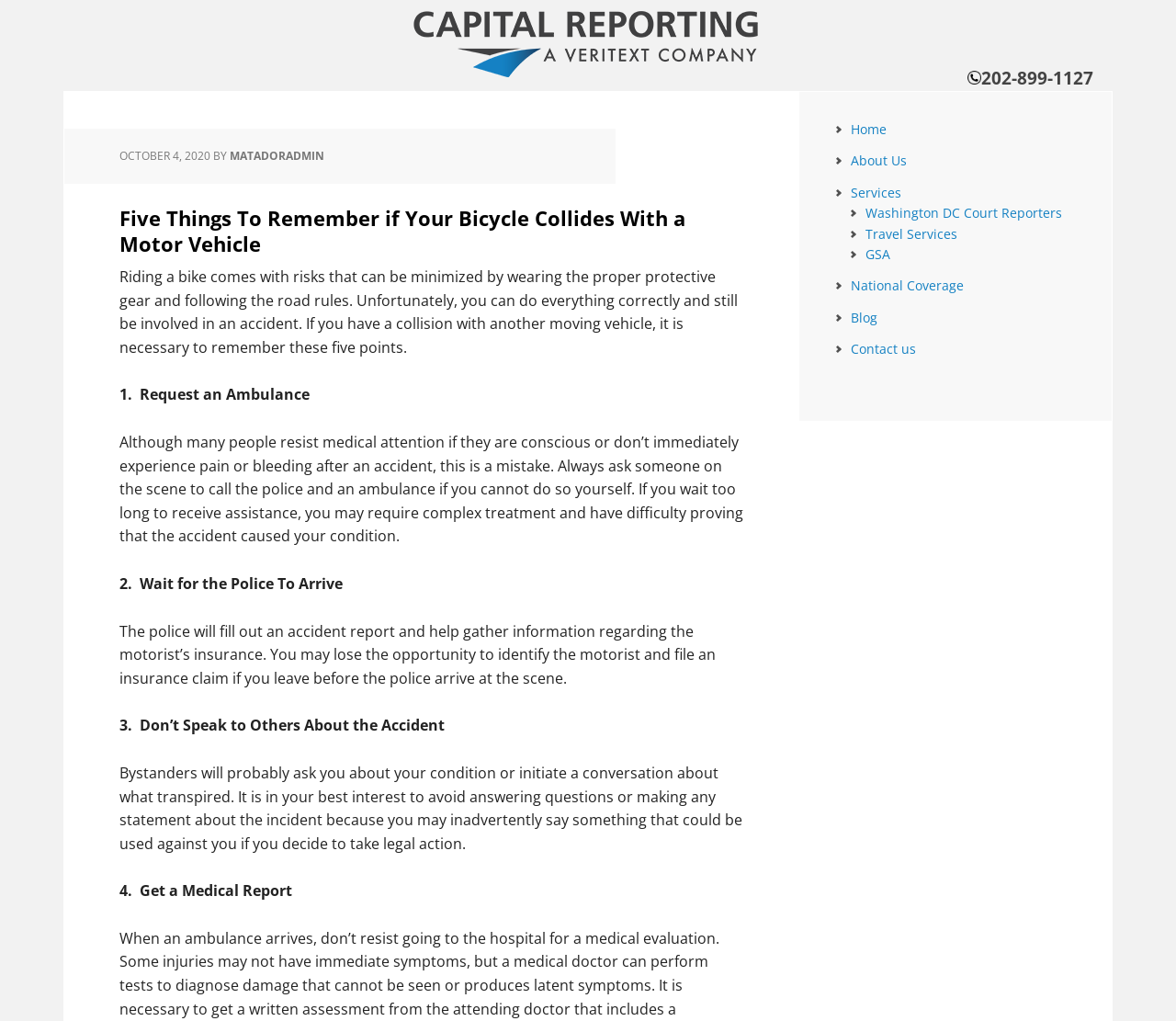How many points to remember are mentioned on the webpage?
Give a single word or phrase answer based on the content of the image.

Five